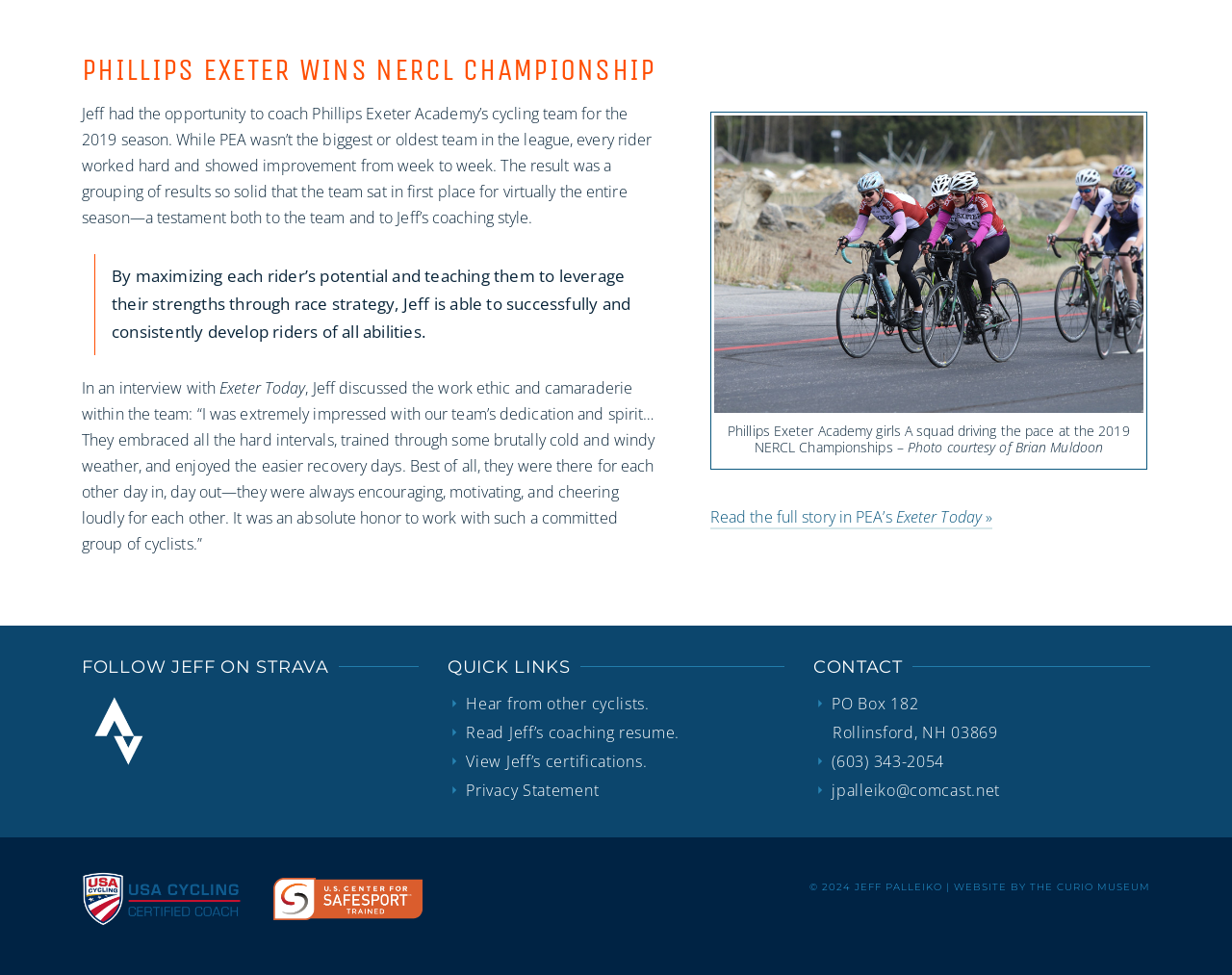Identify the bounding box coordinates of the clickable region to carry out the given instruction: "Contact Jeff".

[0.66, 0.673, 0.733, 0.695]